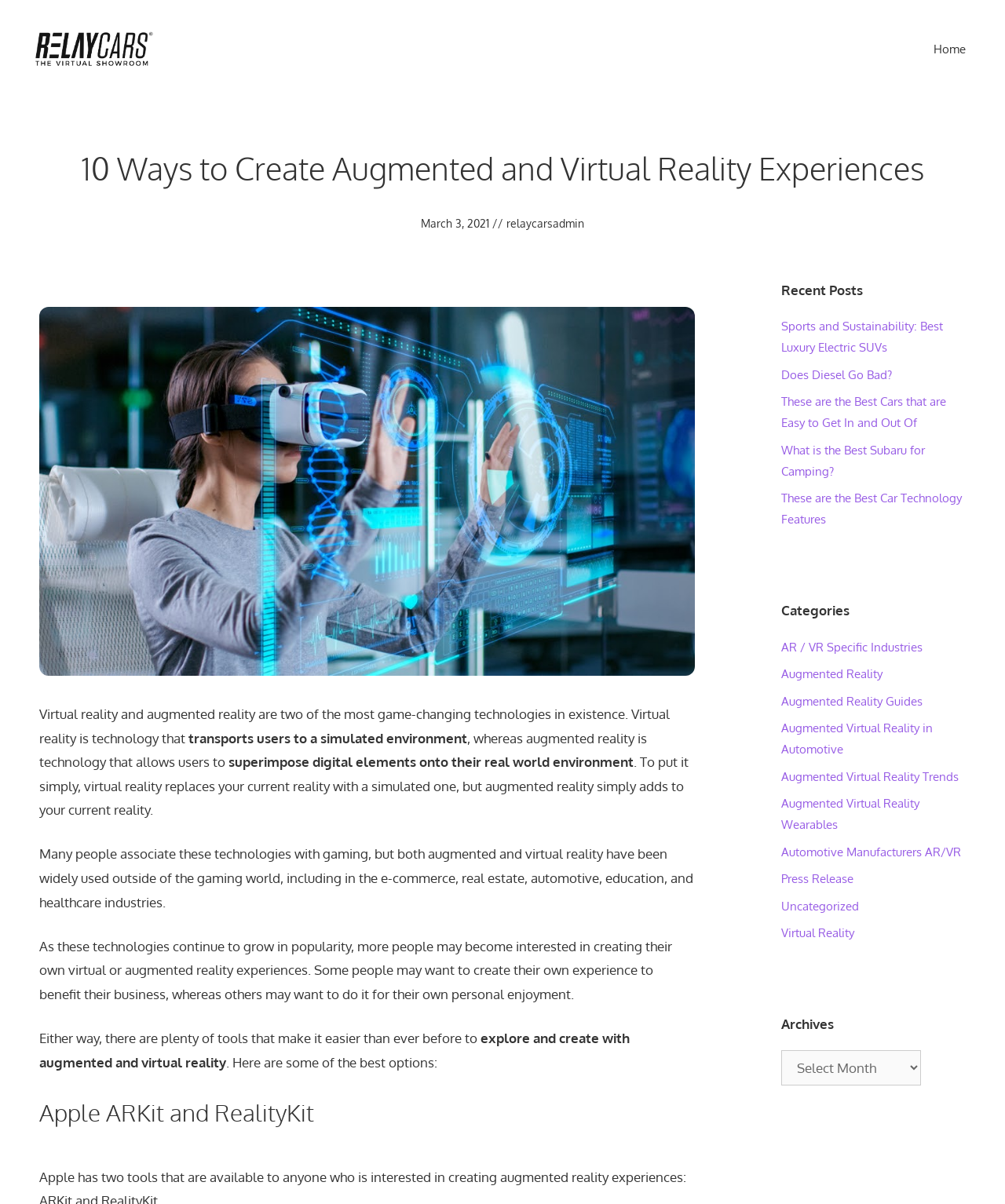Please specify the bounding box coordinates of the region to click in order to perform the following instruction: "Explore the 'Recent Posts' section".

[0.777, 0.233, 0.961, 0.249]